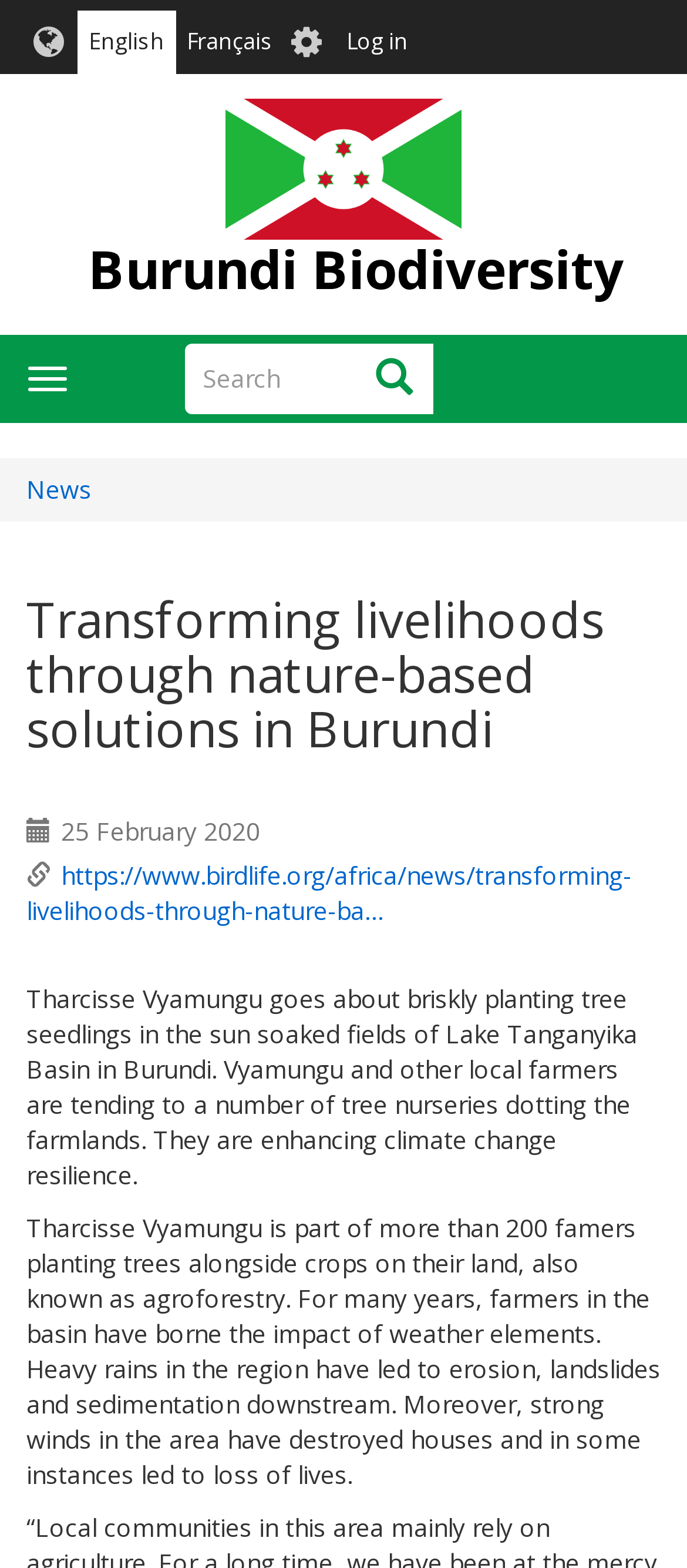Identify the bounding box coordinates for the element you need to click to achieve the following task: "Toggle the navigation menu". The coordinates must be four float values ranging from 0 to 1, formatted as [left, top, right, bottom].

[0.013, 0.222, 0.126, 0.261]